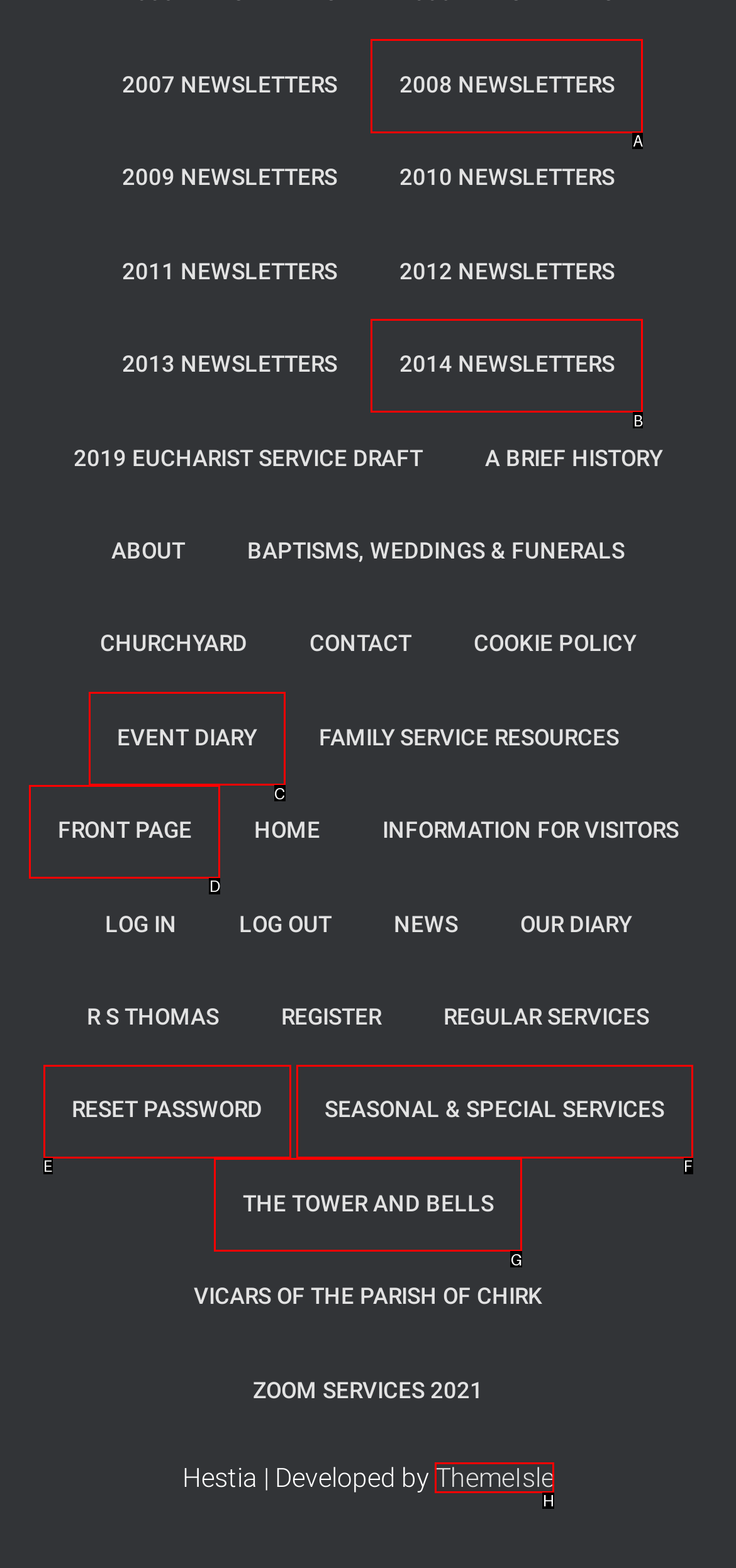Select the appropriate HTML element to click for the following task: visit the front page
Answer with the letter of the selected option from the given choices directly.

D